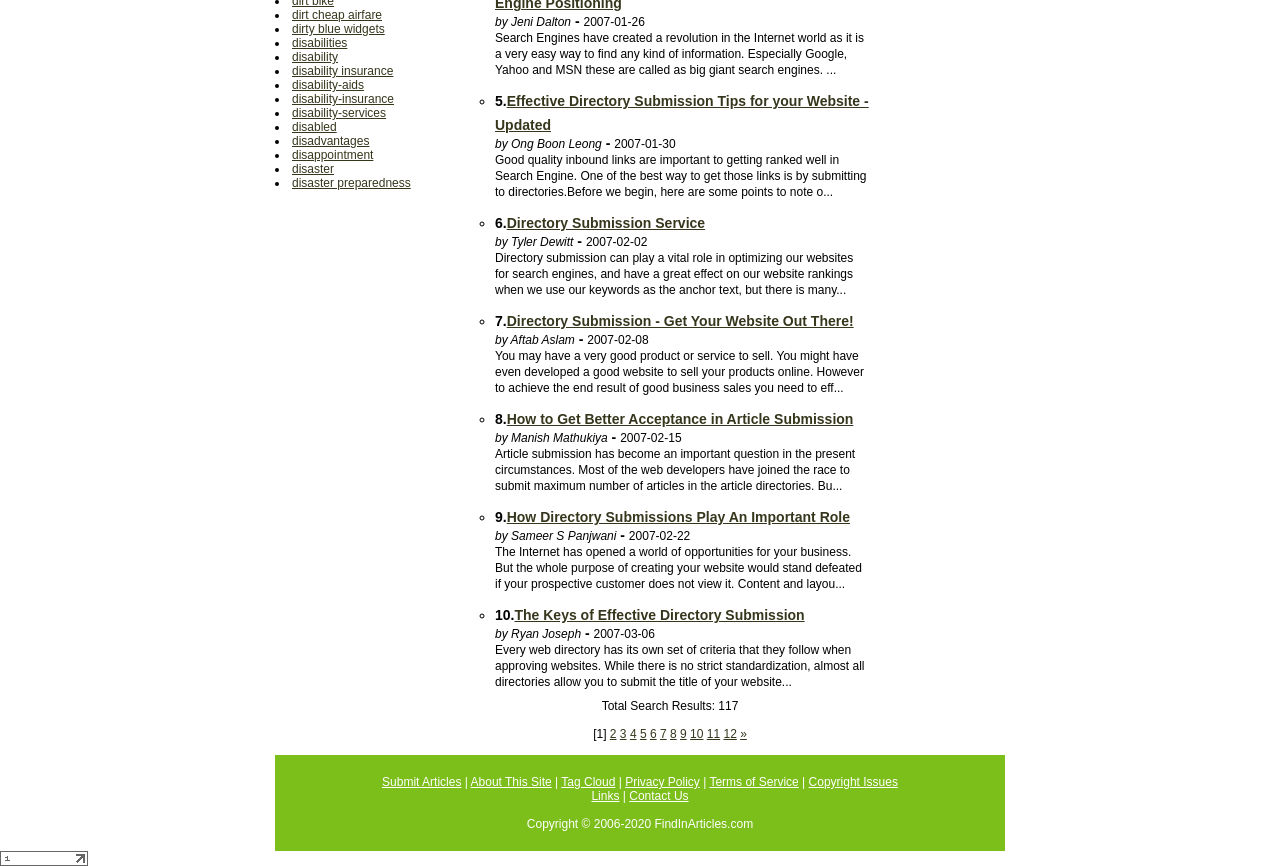Calculate the bounding box coordinates of the UI element given the description: "parent_node: About".

[0.0, 0.983, 0.069, 0.999]